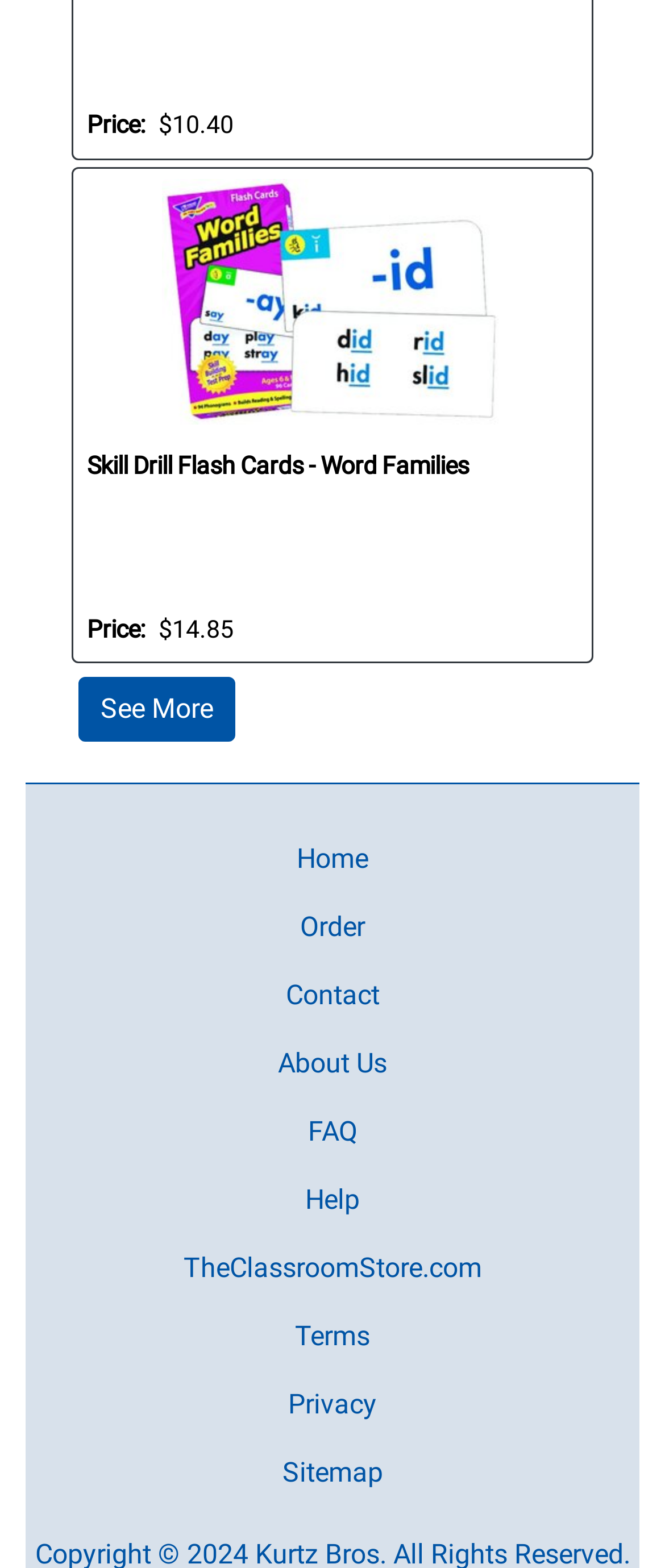Provide the bounding box coordinates for the area that should be clicked to complete the instruction: "View FAQ".

[0.463, 0.709, 0.537, 0.735]